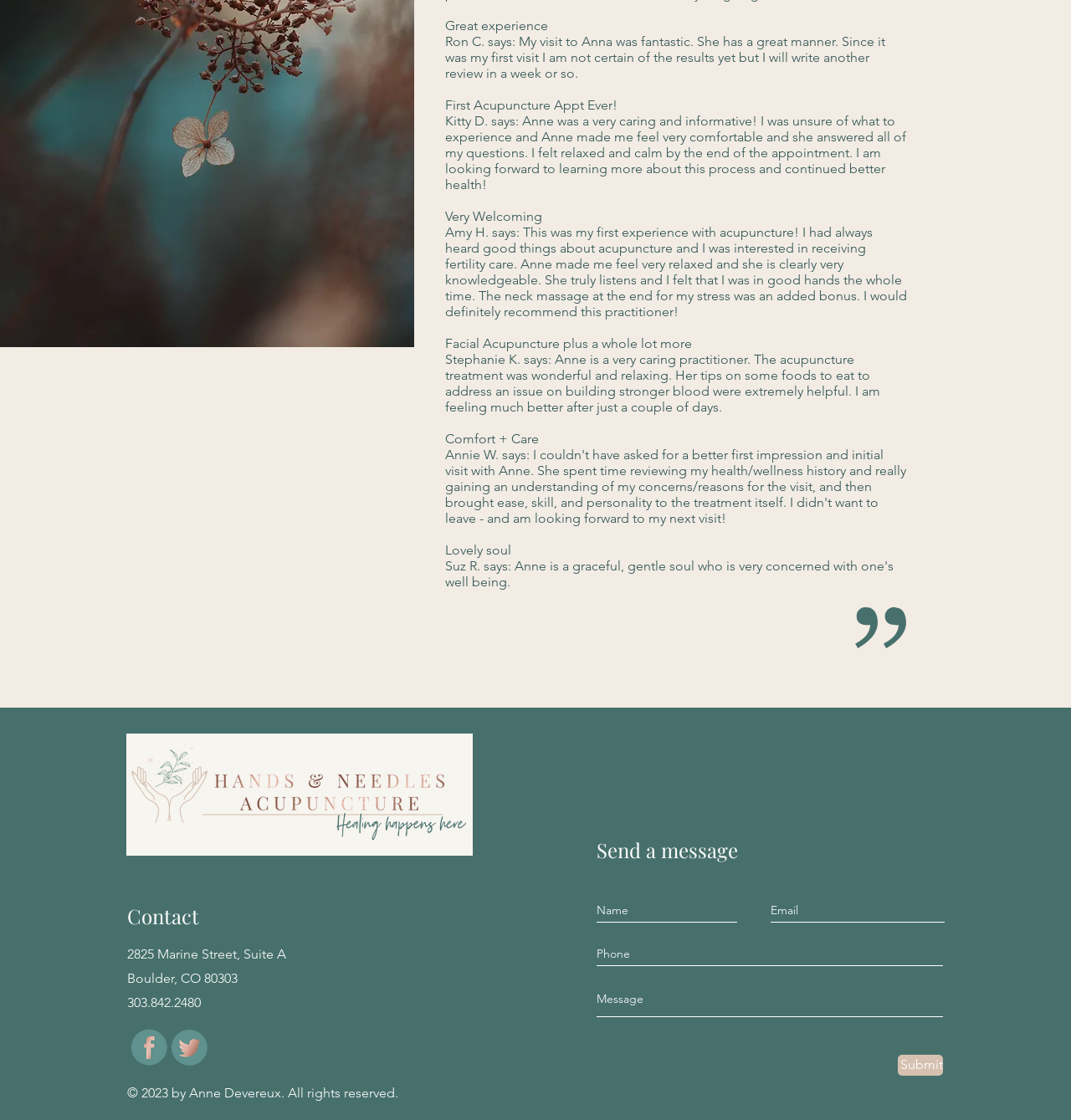For the following element description, predict the bounding box coordinates in the format (top-left x, top-left y, bottom-right x, bottom-right y). All values should be floating point numbers between 0 and 1. Description: aria-label="Message" name="message" placeholder="Message"

[0.557, 0.877, 0.88, 0.908]